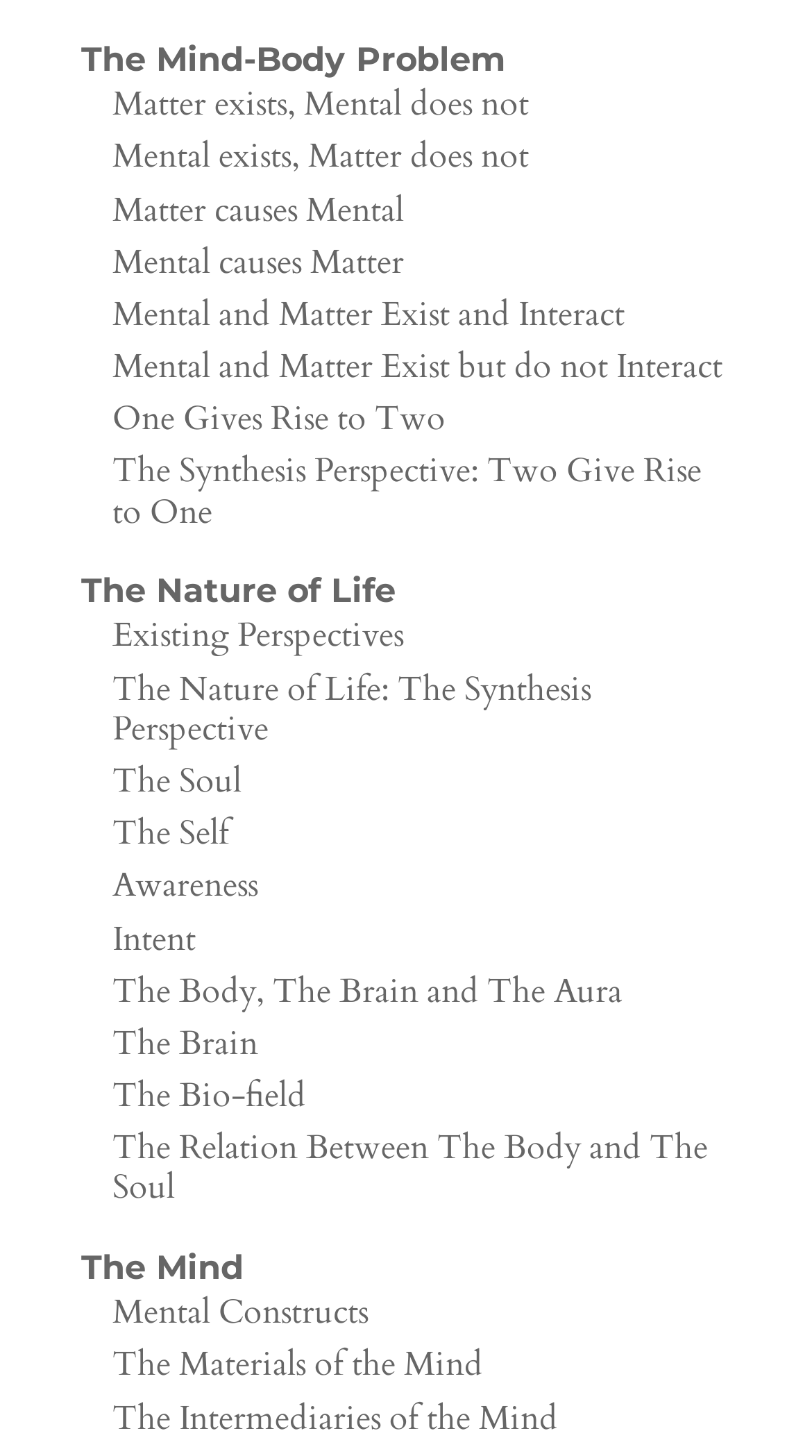How many main categories are there?
Give a detailed explanation using the information visible in the image.

Based on the webpage structure, I can see three main categories: 'The Mind-Body Problem', 'The Nature of Life', and 'The Mind'. Each category has a heading element and contains several links.